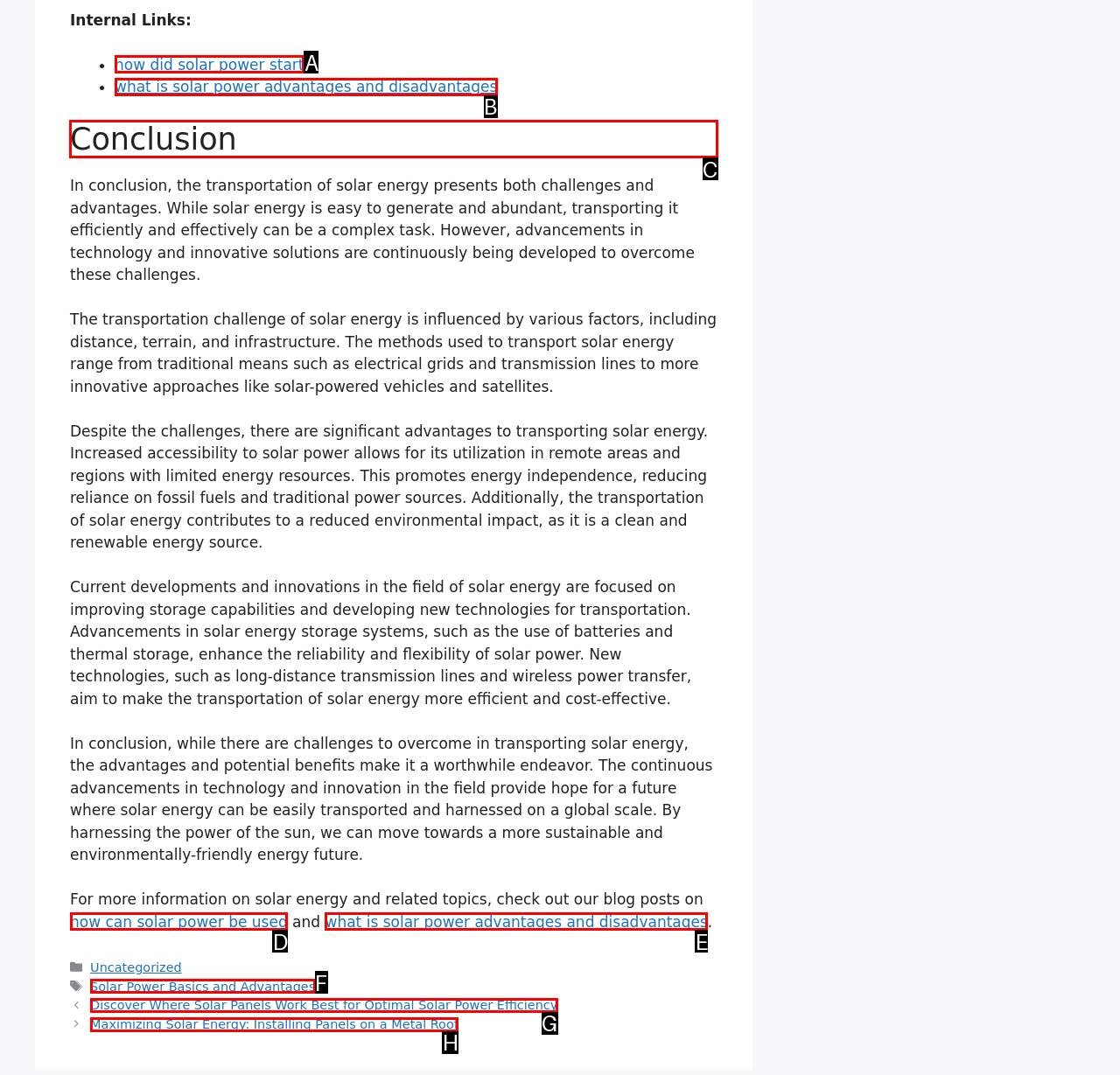Determine which option you need to click to execute the following task: read the conclusion. Provide your answer as a single letter.

C